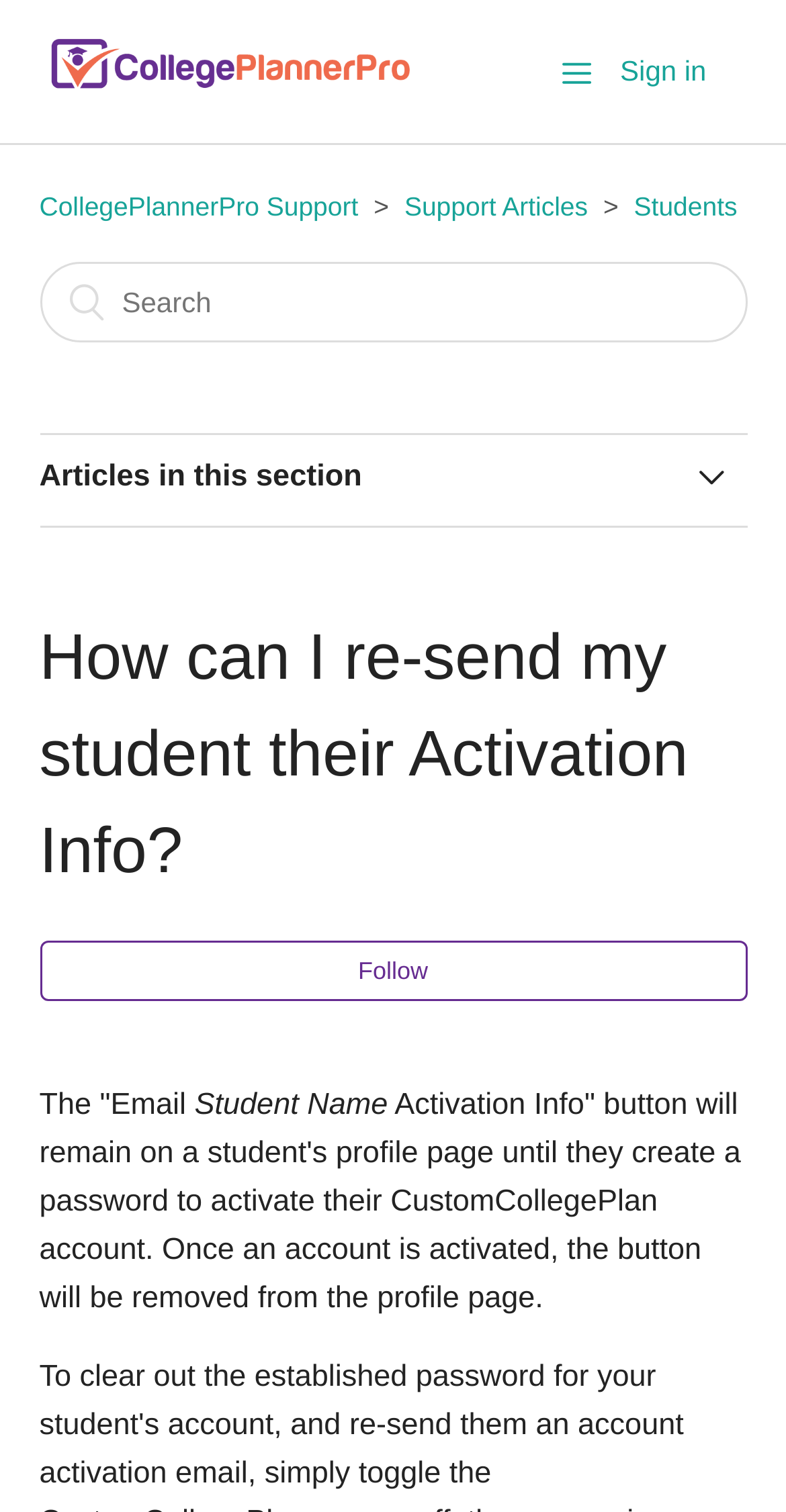Explain the features and main sections of the webpage comprehensively.

The webpage is a support article from CollegePlannerPro, with a logo at the top left corner and a sign-in button at the top right corner. Below the logo, there is a navigation menu with three list items: "CollegePlannerPro Support", "Support Articles", and "Students". 

To the right of the navigation menu, there is a search box. Below the search box, there is a heading "Articles in this section" followed by a list of seven links to different support articles. 

The main content of the webpage is a support article titled "How can I re-send my student their Activation Info?". The article has a heading and a "Follow" button below it. The article text explains that the "Email Student Name Activation Info" button will remain on a student's profile page until they create a password to activate their CustomCollegePlan account. Once an account is activated, the button will be removed from the profile page.